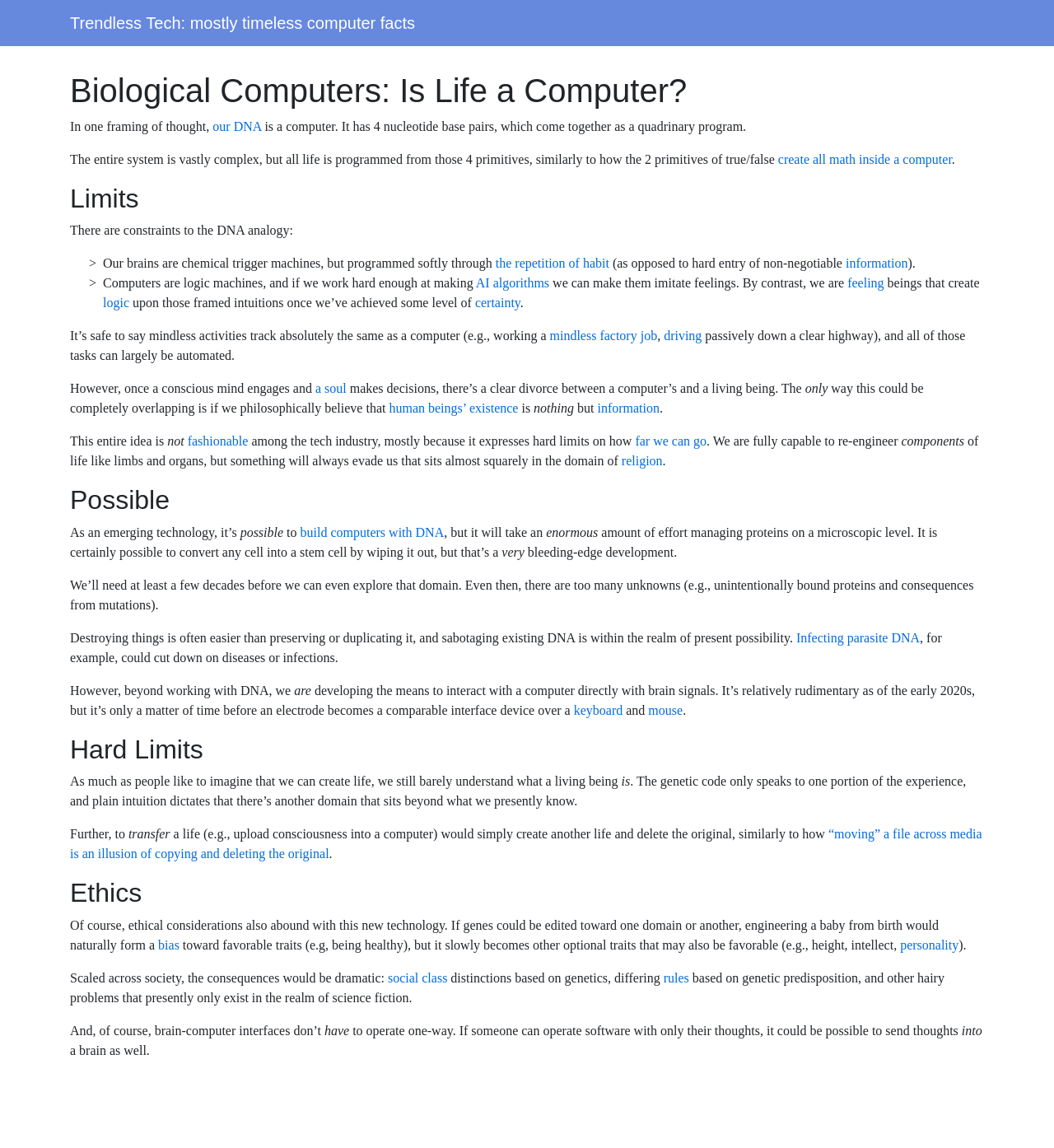Determine the bounding box coordinates of the UI element described below. Use the format (top-left x, top-left y, bottom-right x, bottom-right y) with floating point numbers between 0 and 1: Infecting parasite DNA

[0.755, 0.549, 0.873, 0.562]